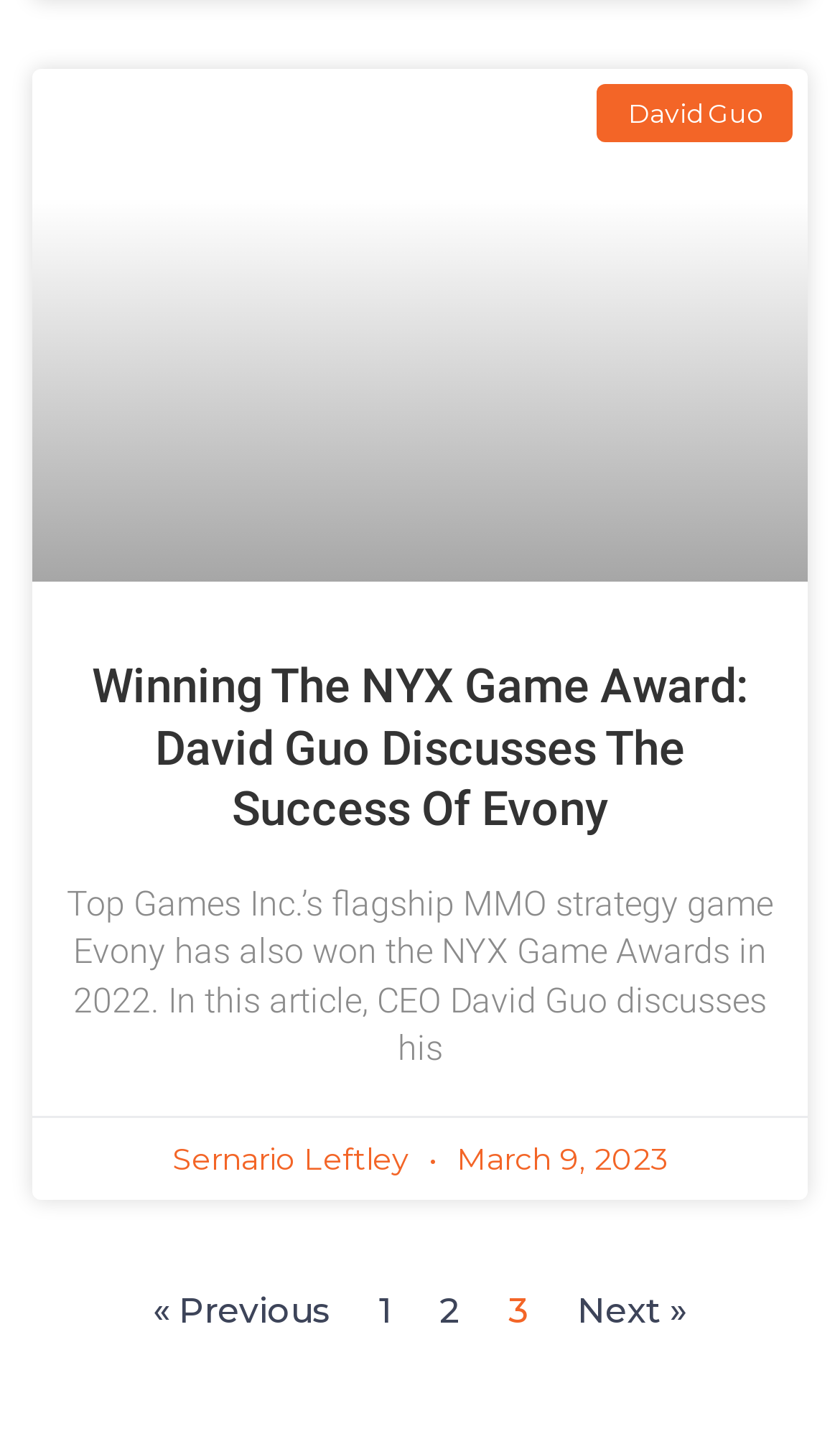How many pages are there in this article?
Please provide a single word or phrase as your answer based on the screenshot.

3